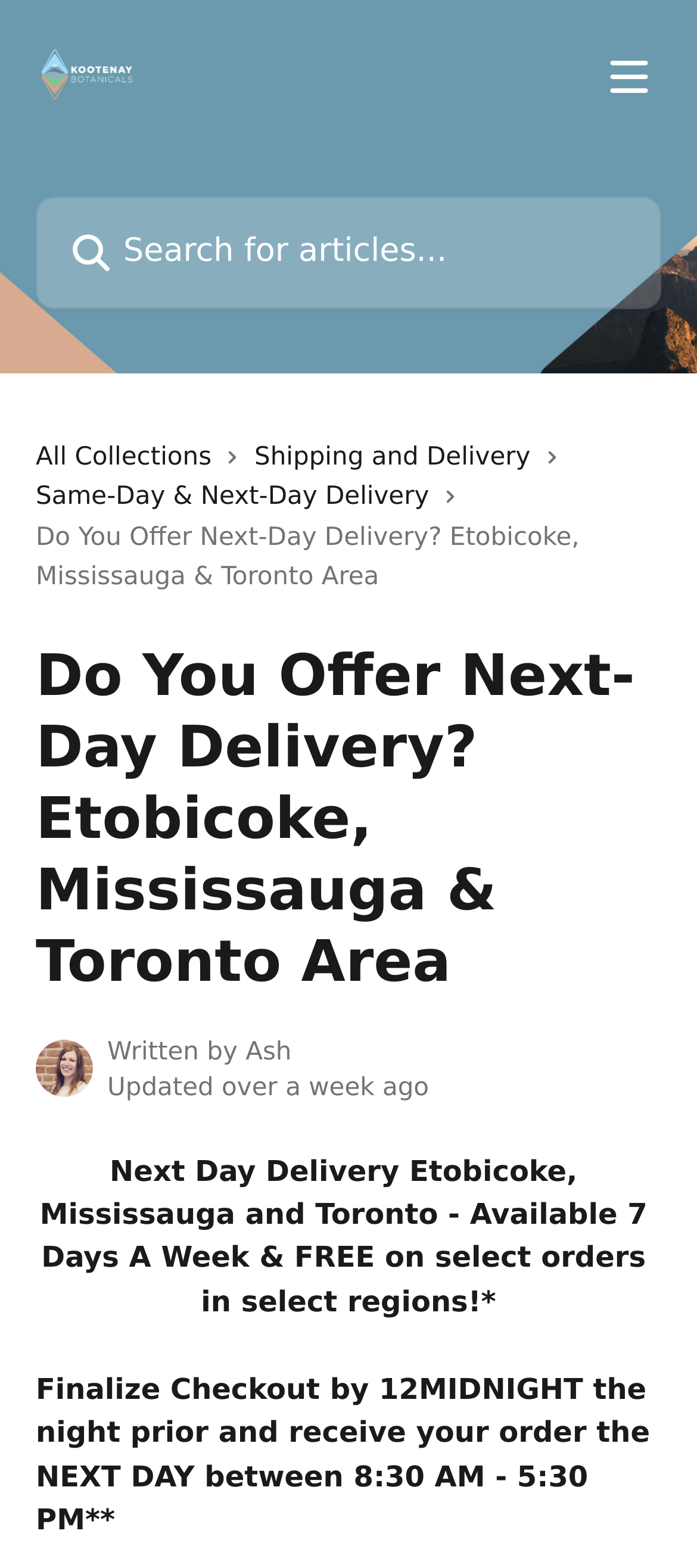What is the deadline for finalizing checkout?
From the image, respond using a single word or phrase.

12MIDNIGHT